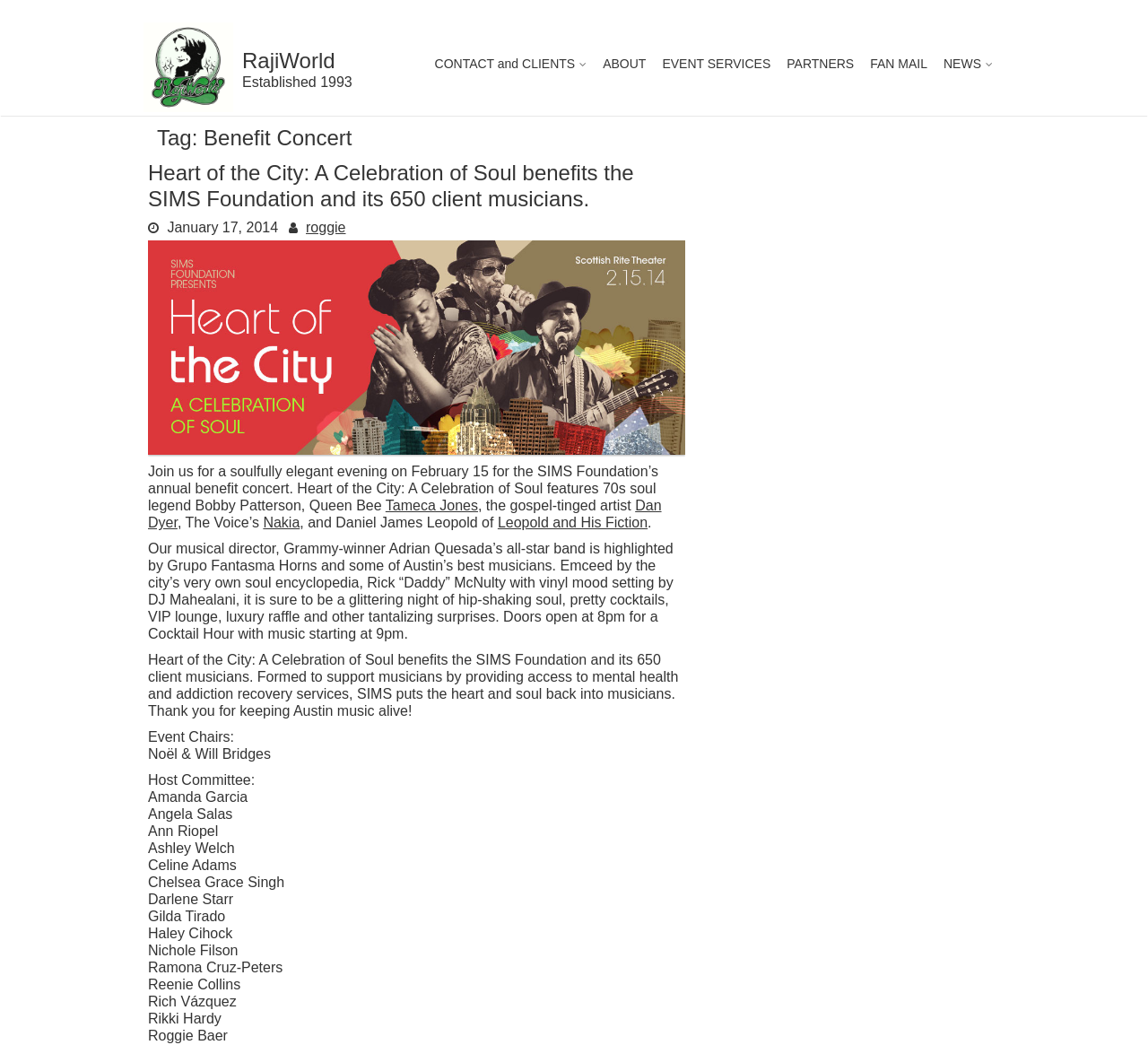Identify the bounding box coordinates of the region I need to click to complete this instruction: "View the 'Heart of the City' event details".

[0.129, 0.153, 0.552, 0.203]